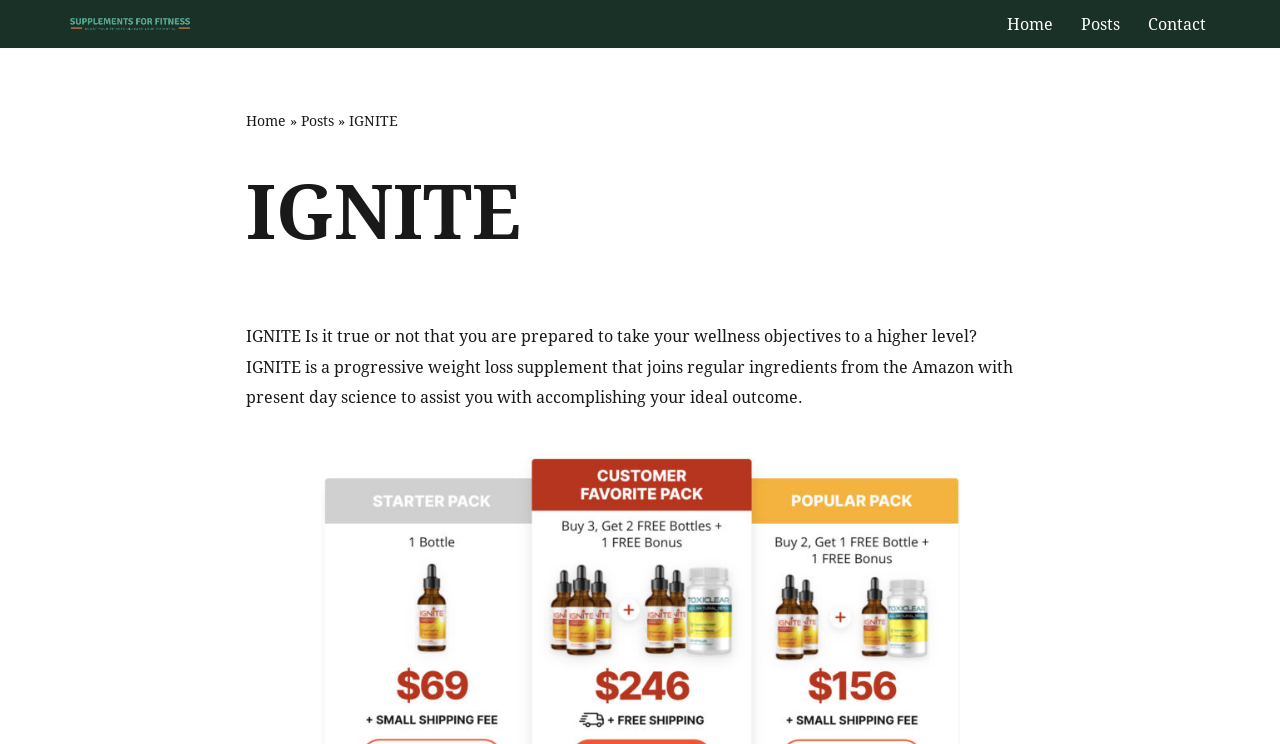Respond with a single word or phrase for the following question: 
What is the first sentence of the main text?

IGNITE Is it true or not that you are prepared to take your wellness objectives to a higher level?